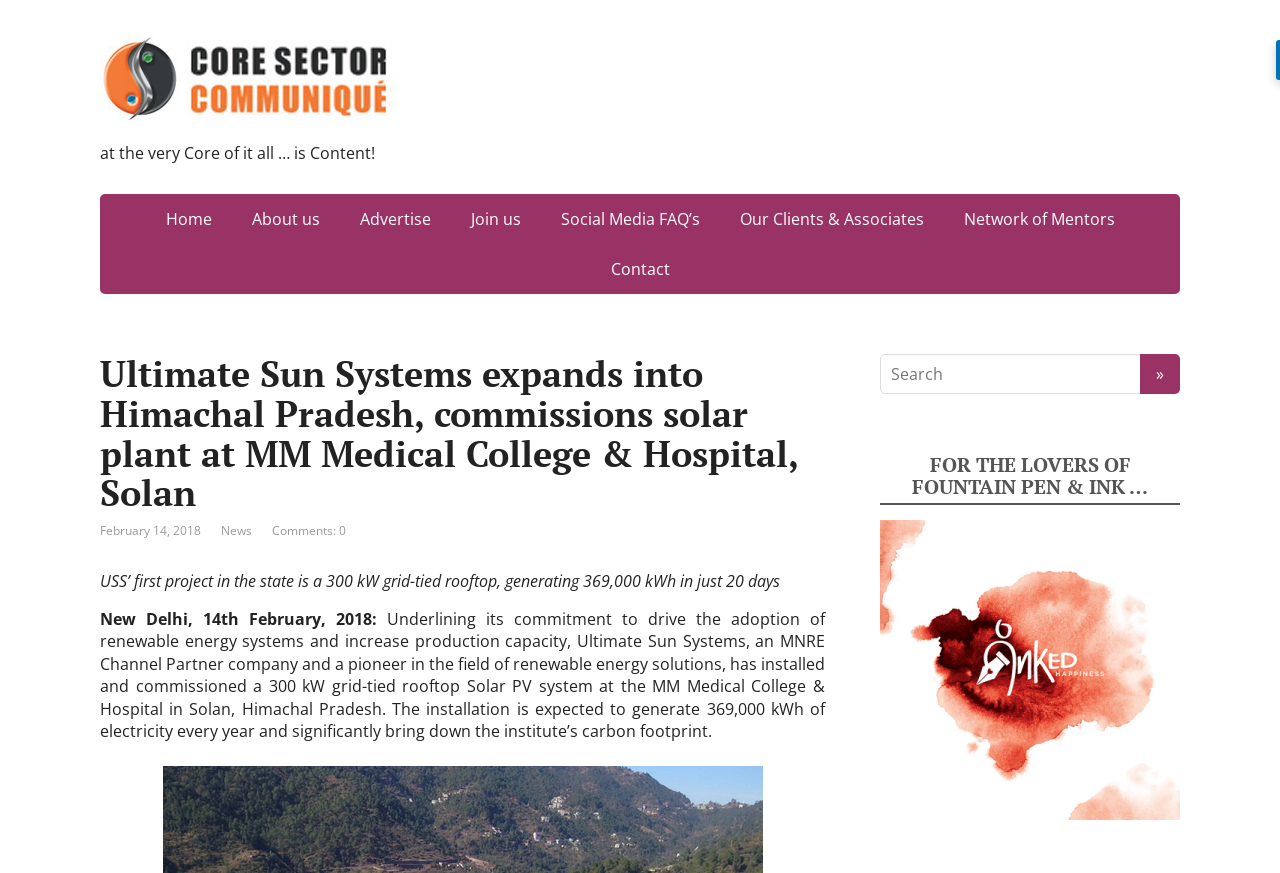Pinpoint the bounding box coordinates of the area that must be clicked to complete this instruction: "Read more about Ultimate Sun Systems".

[0.078, 0.406, 0.645, 0.587]